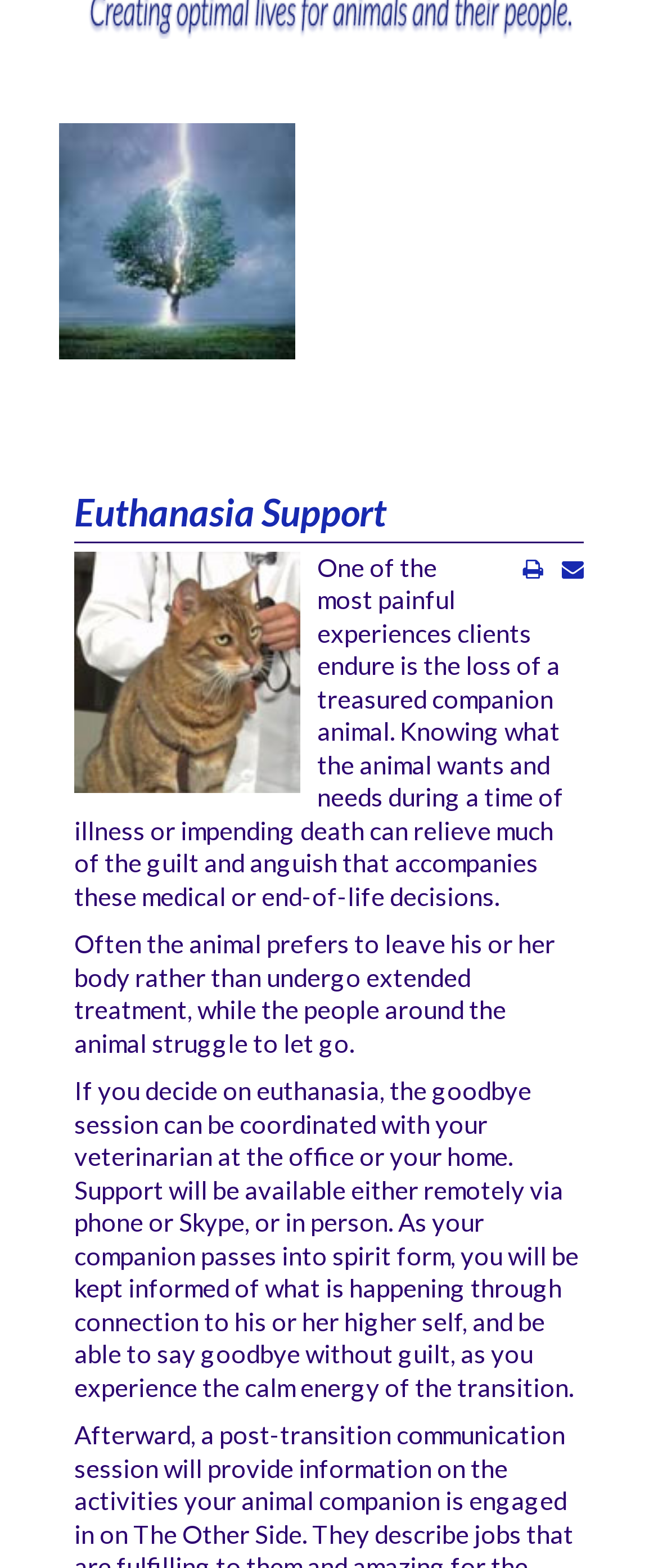Extract the bounding box coordinates for the UI element described by the text: "Interactive Workshops Inquiry". The coordinates should be in the form of [left, top, right, bottom] with values between 0 and 1.

[0.128, 0.21, 0.924, 0.242]